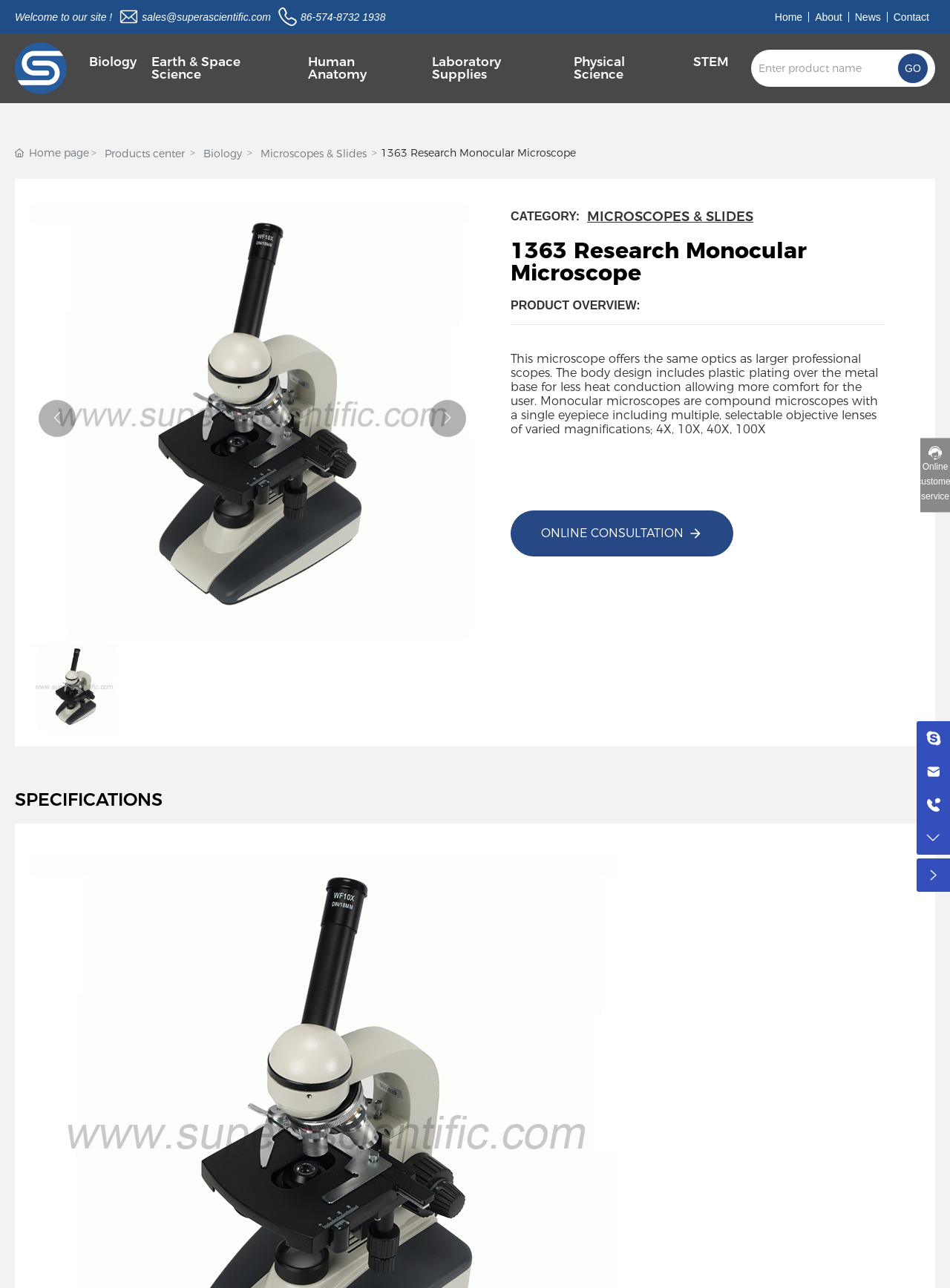Identify the bounding box coordinates of the region I need to click to complete this instruction: "Click on the 'Home' link".

[0.815, 0.008, 0.845, 0.018]